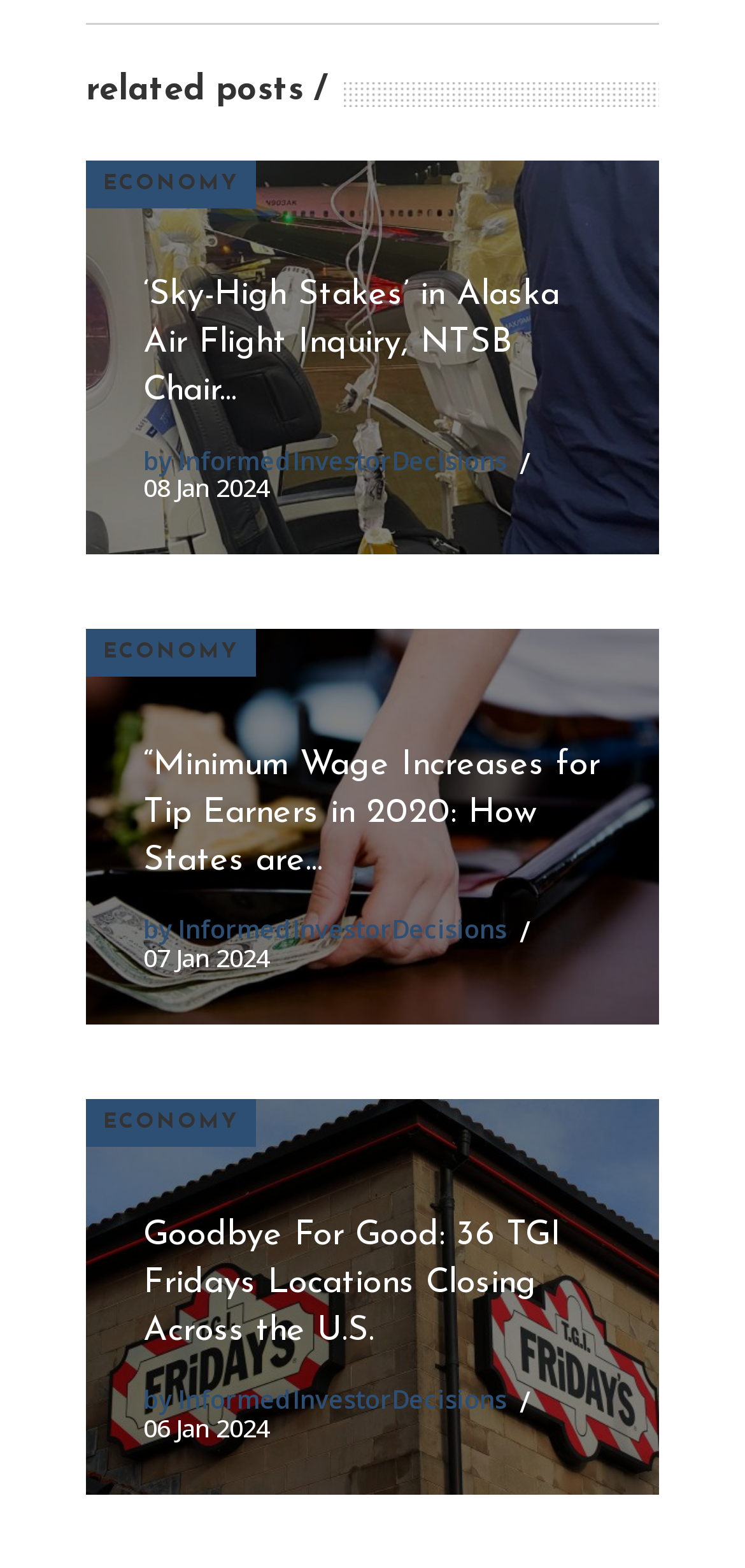Answer the question briefly using a single word or phrase: 
Who is the author of the latest article?

InformedInvestorDecisions